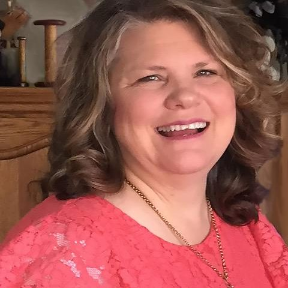What is Aneladee's demeanor in the image?
Look at the screenshot and respond with one word or a short phrase.

Friendly and approachable